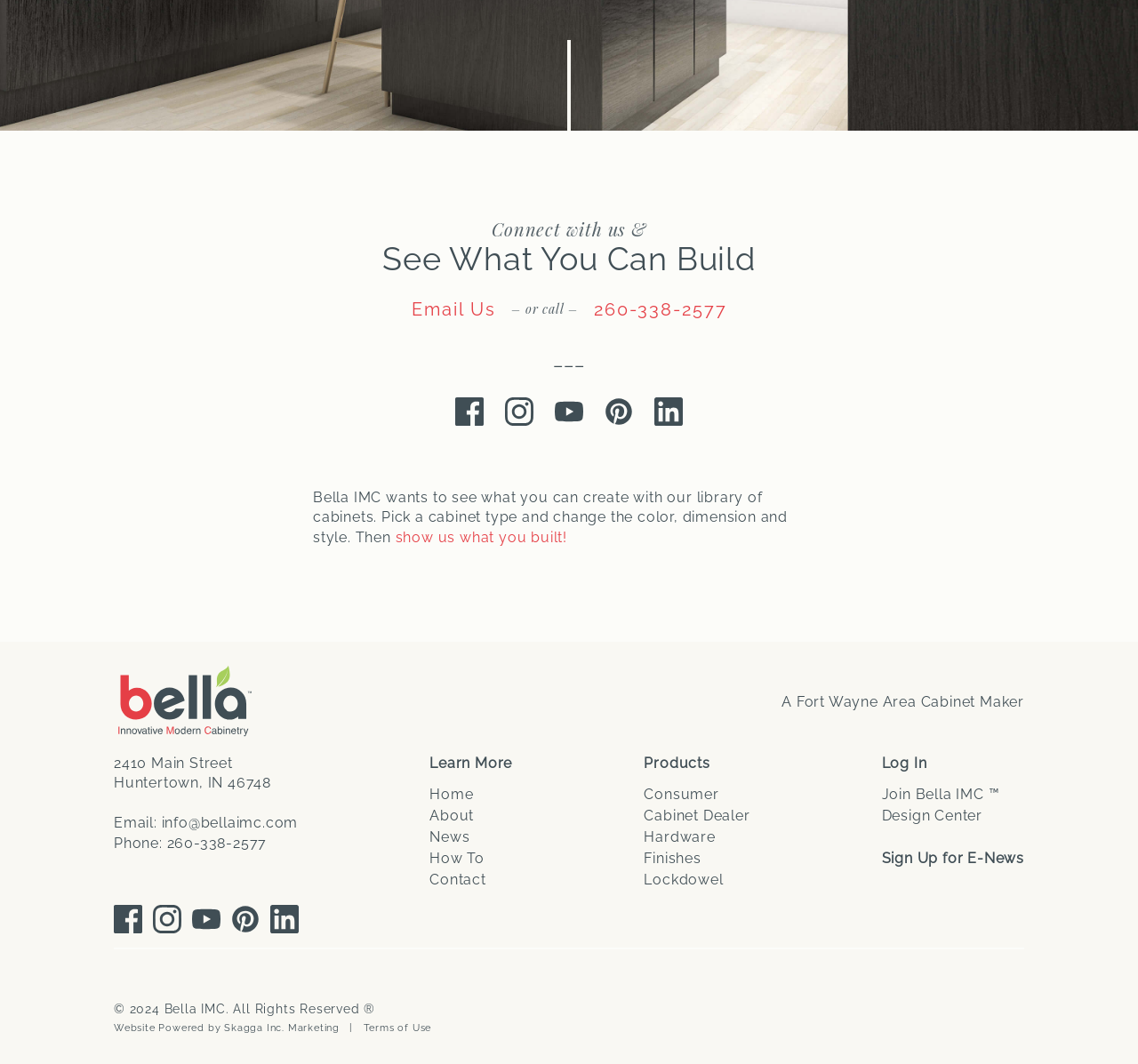Pinpoint the bounding box coordinates of the element that must be clicked to accomplish the following instruction: "Show us what you built!". The coordinates should be in the format of four float numbers between 0 and 1, i.e., [left, top, right, bottom].

[0.347, 0.497, 0.498, 0.513]